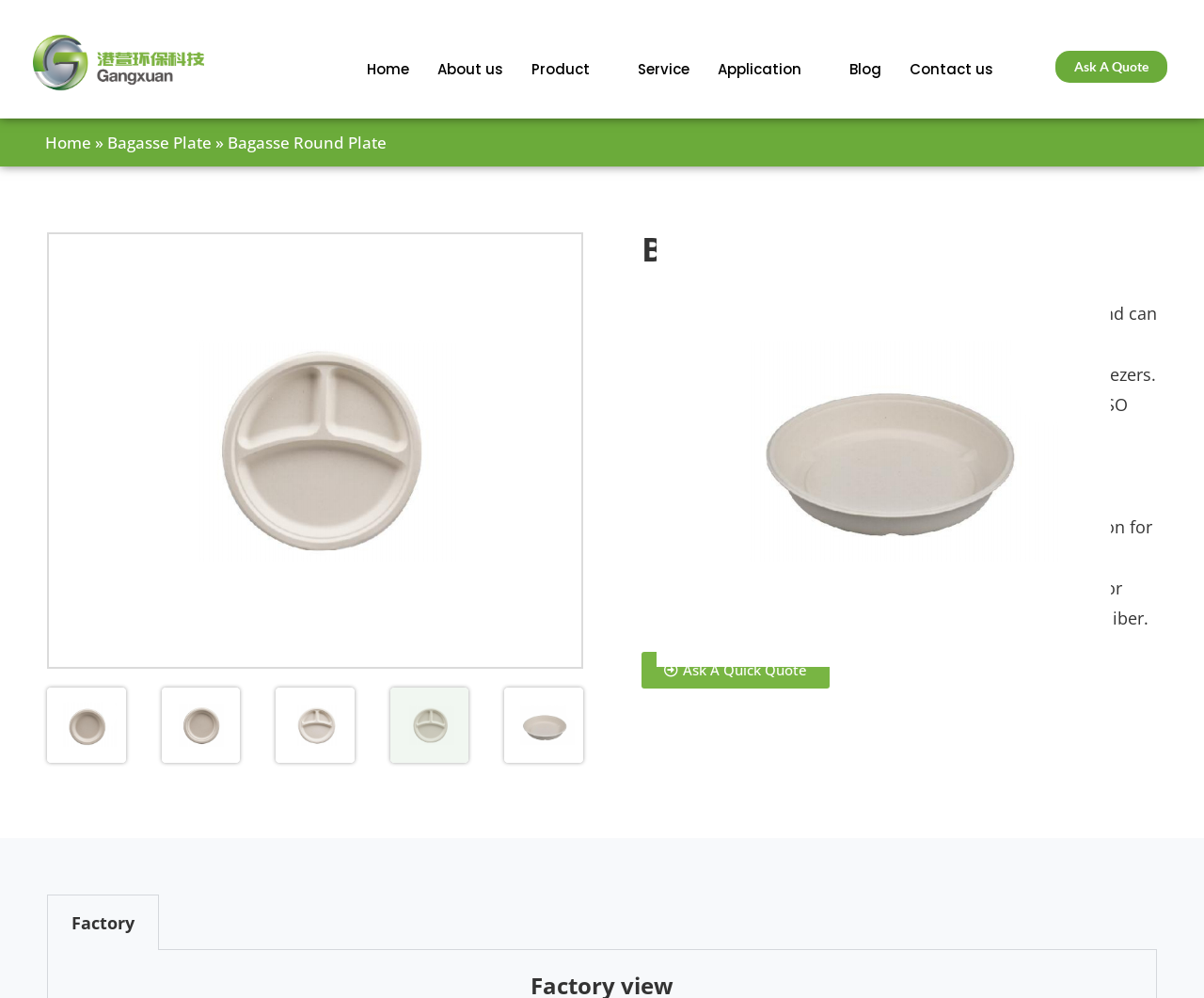What is the material used to make bagasse round plates?
Using the details from the image, give an elaborate explanation to answer the question.

I found this answer by looking at the text under the 'Bagasse Round Plate' heading, where it says 'Round bagasse plates are made from raw materials and can resist high temperatures.'